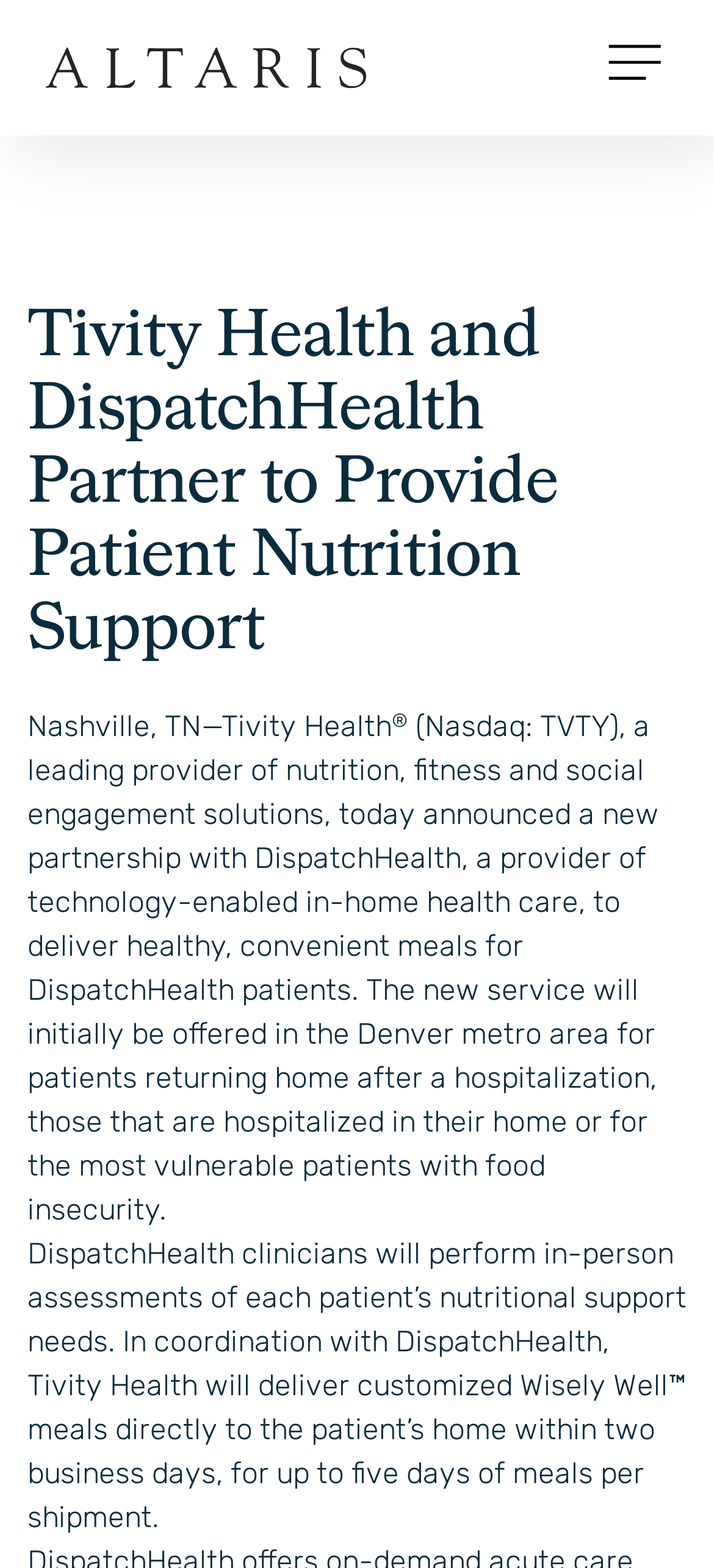What is the service provided by Tivity Health?
Please provide a detailed answer to the question.

According to the webpage, Tivity Health will deliver customized Wisely Well meals directly to the patient’s home, which implies that the service provided by Tivity Health is customized meals.